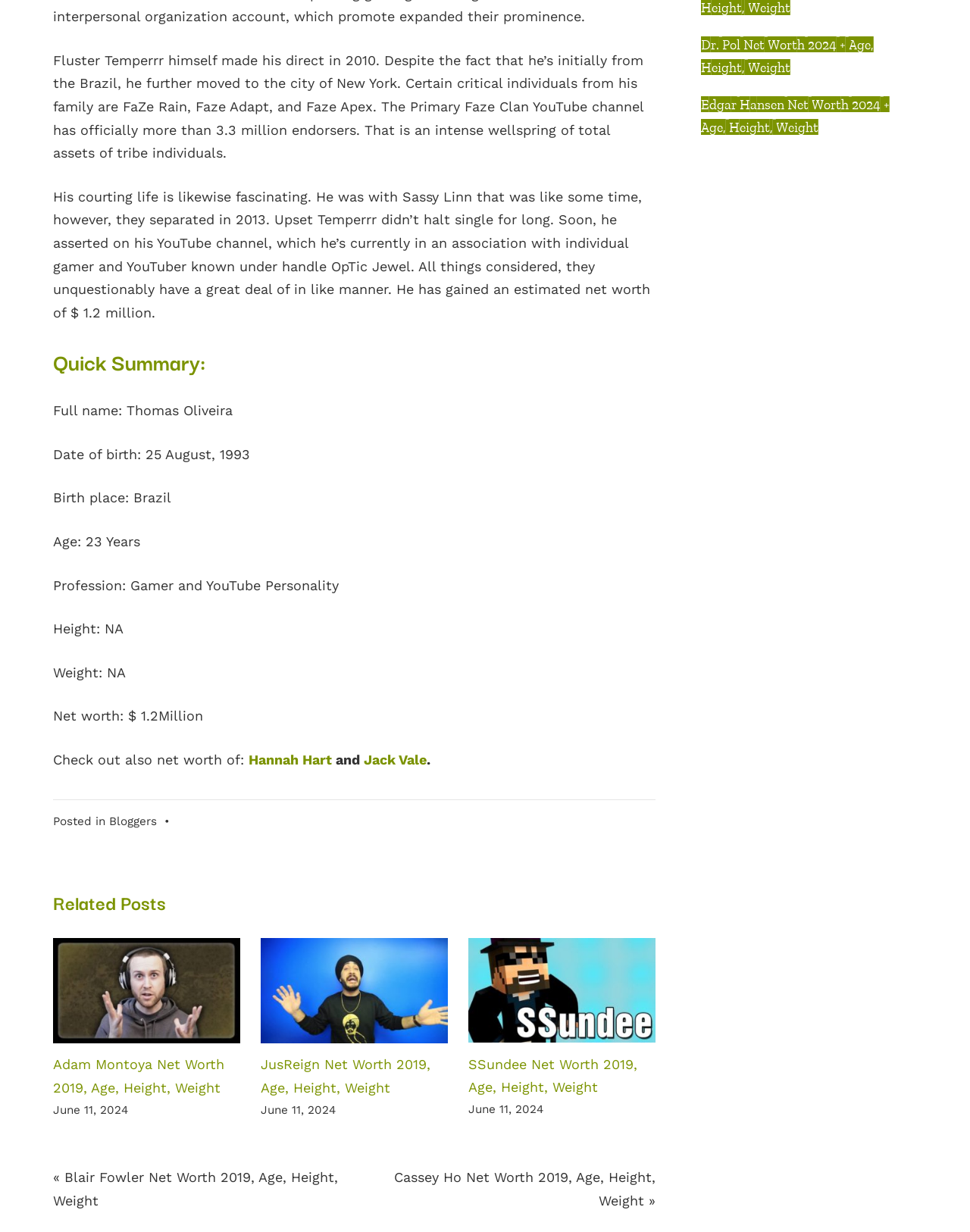Examine the screenshot and answer the question in as much detail as possible: Who is Fluster Temperrr's current partner?

The webpage mentions that Fluster Temperrr is currently in a relationship with OpTic Jewel, a gamer and YouTuber.